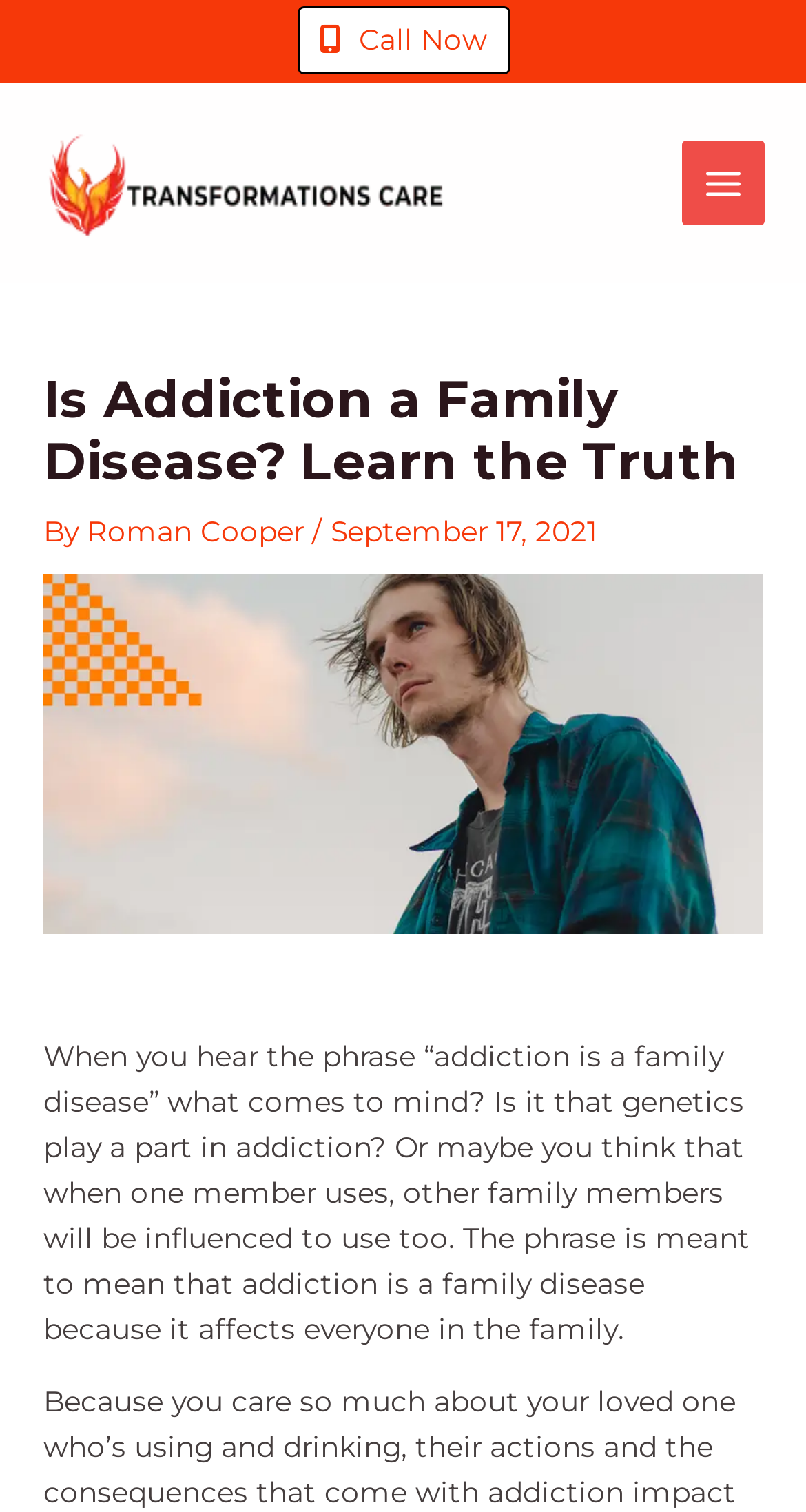Identify the headline of the webpage and generate its text content.

Is Addiction a Family Disease? Learn the Truth